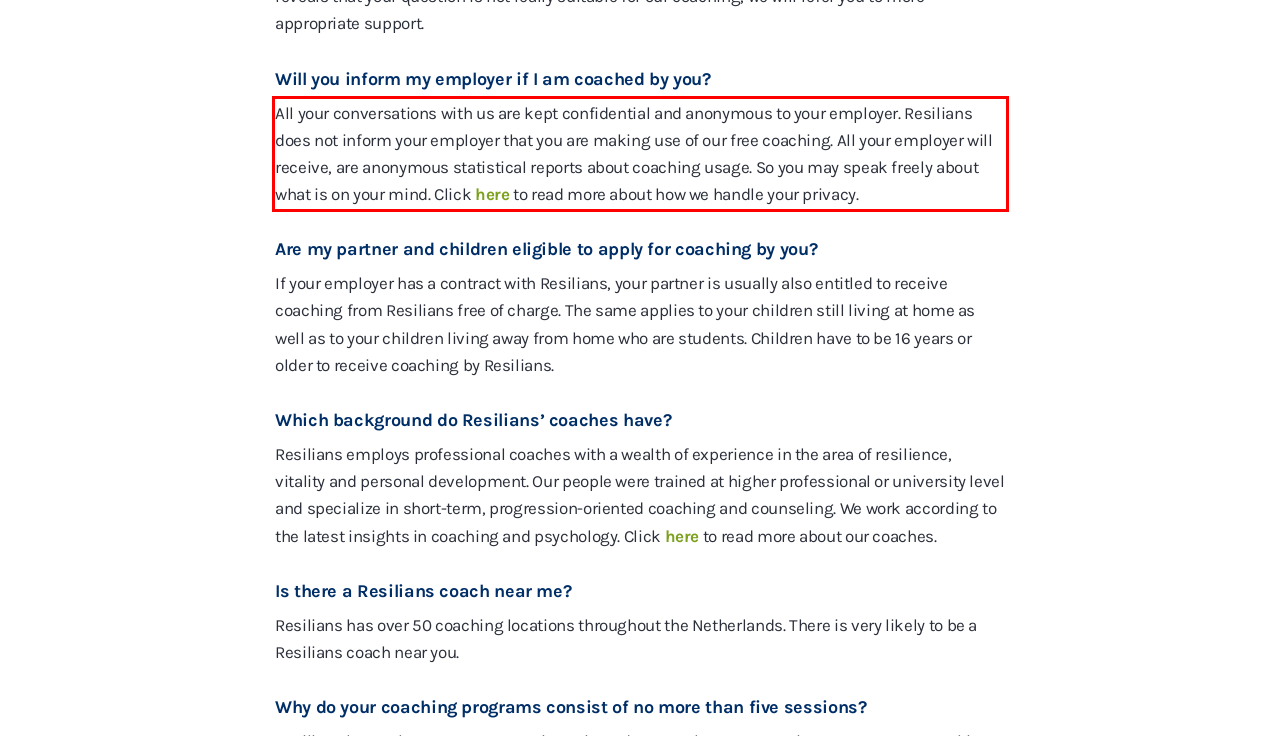Using the provided screenshot, read and generate the text content within the red-bordered area.

All your conversations with us are kept confidential and anonymous to your employer. Resilians does not inform your employer that you are making use of our free coaching. All your employer will receive, are anonymous statistical reports about coaching usage. So you may speak freely about what is on your mind. Click here to read more about how we handle your privacy.